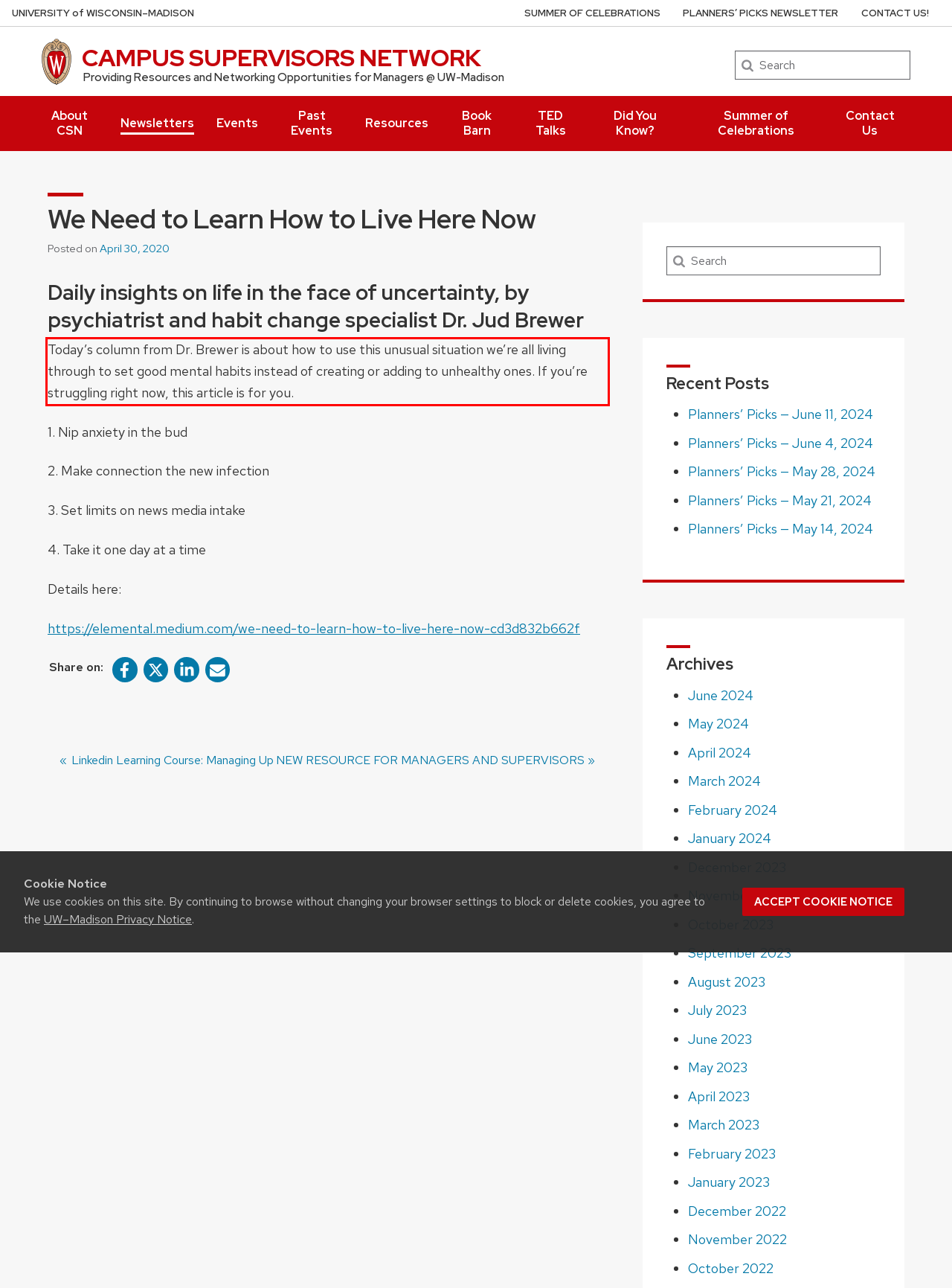Look at the provided screenshot of the webpage and perform OCR on the text within the red bounding box.

Today’s column from Dr. Brewer is about how to use this unusual situation we’re all living through to set good mental habits instead of creating or adding to unhealthy ones. If you’re struggling right now, this article is for you.